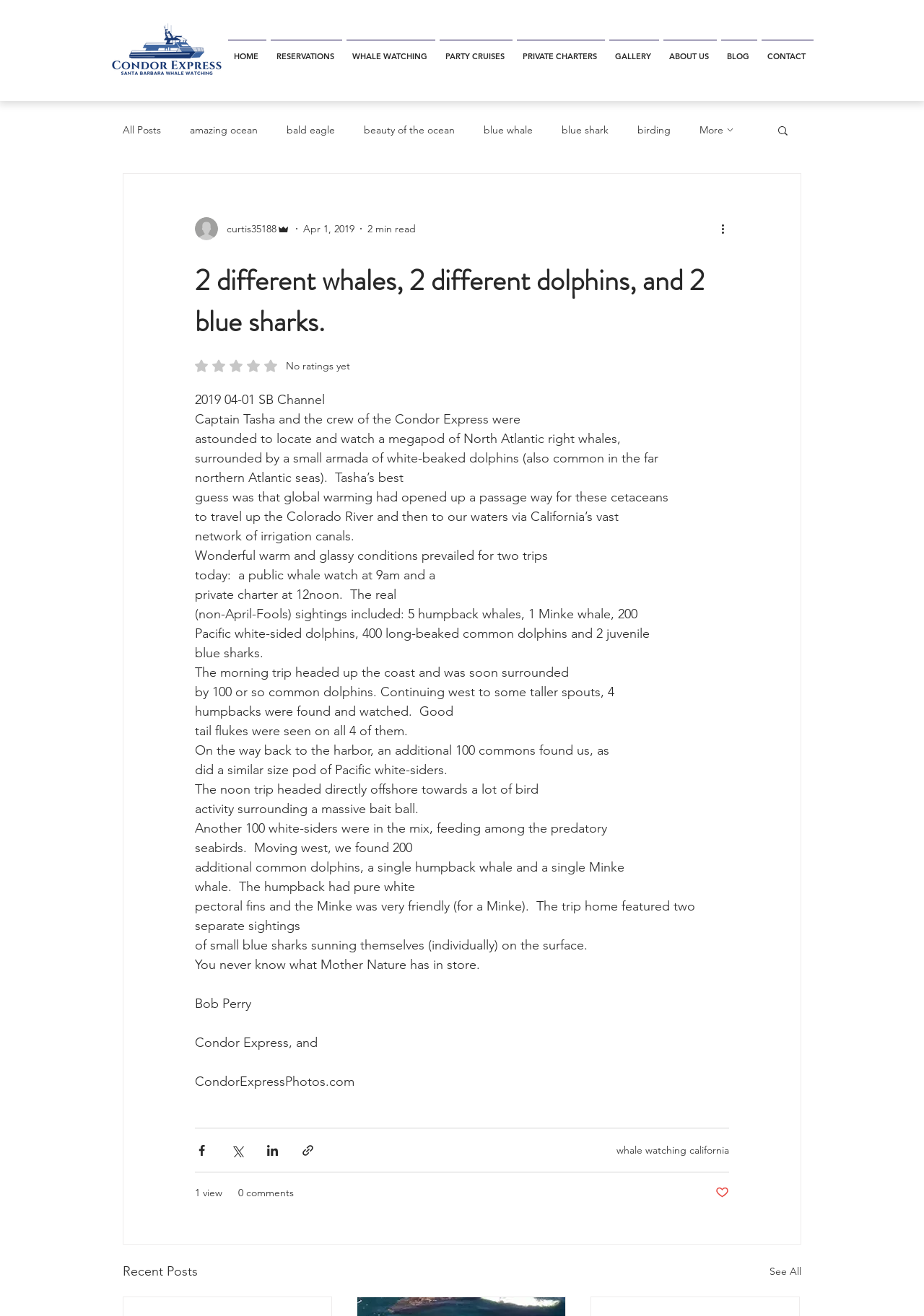Respond with a single word or phrase to the following question: What is the logo of the website?

Transparent.png